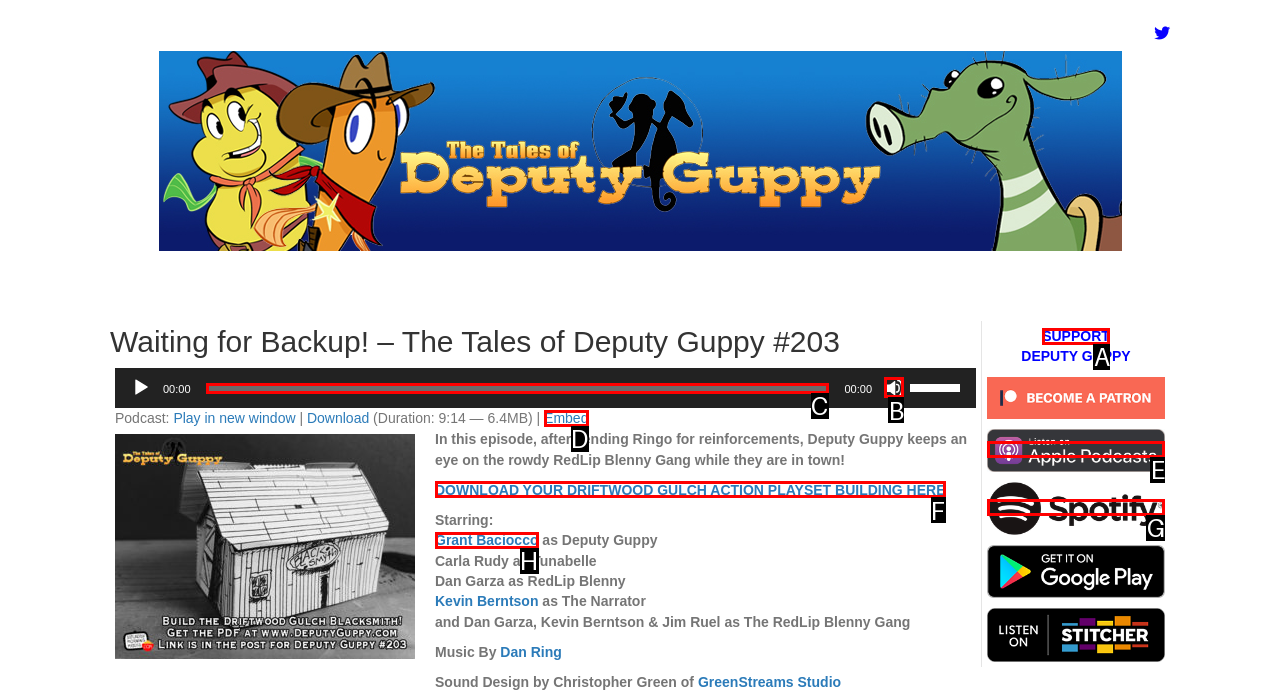Which letter corresponds to the correct option to complete the task: Mute the audio?
Answer with the letter of the chosen UI element.

B